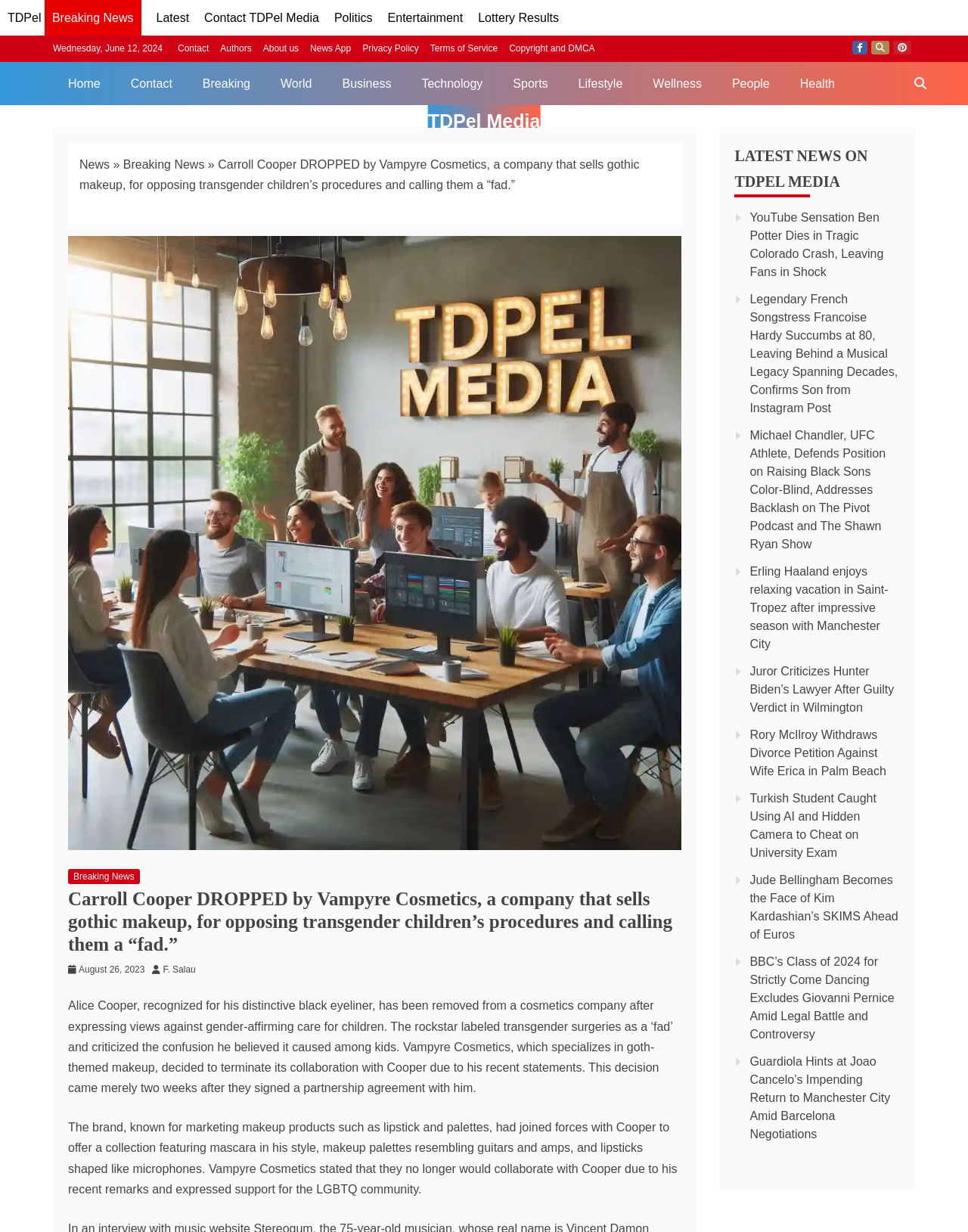Kindly determine the bounding box coordinates for the area that needs to be clicked to execute this instruction: "Search for something on TDPel Media".

[0.933, 0.05, 0.969, 0.085]